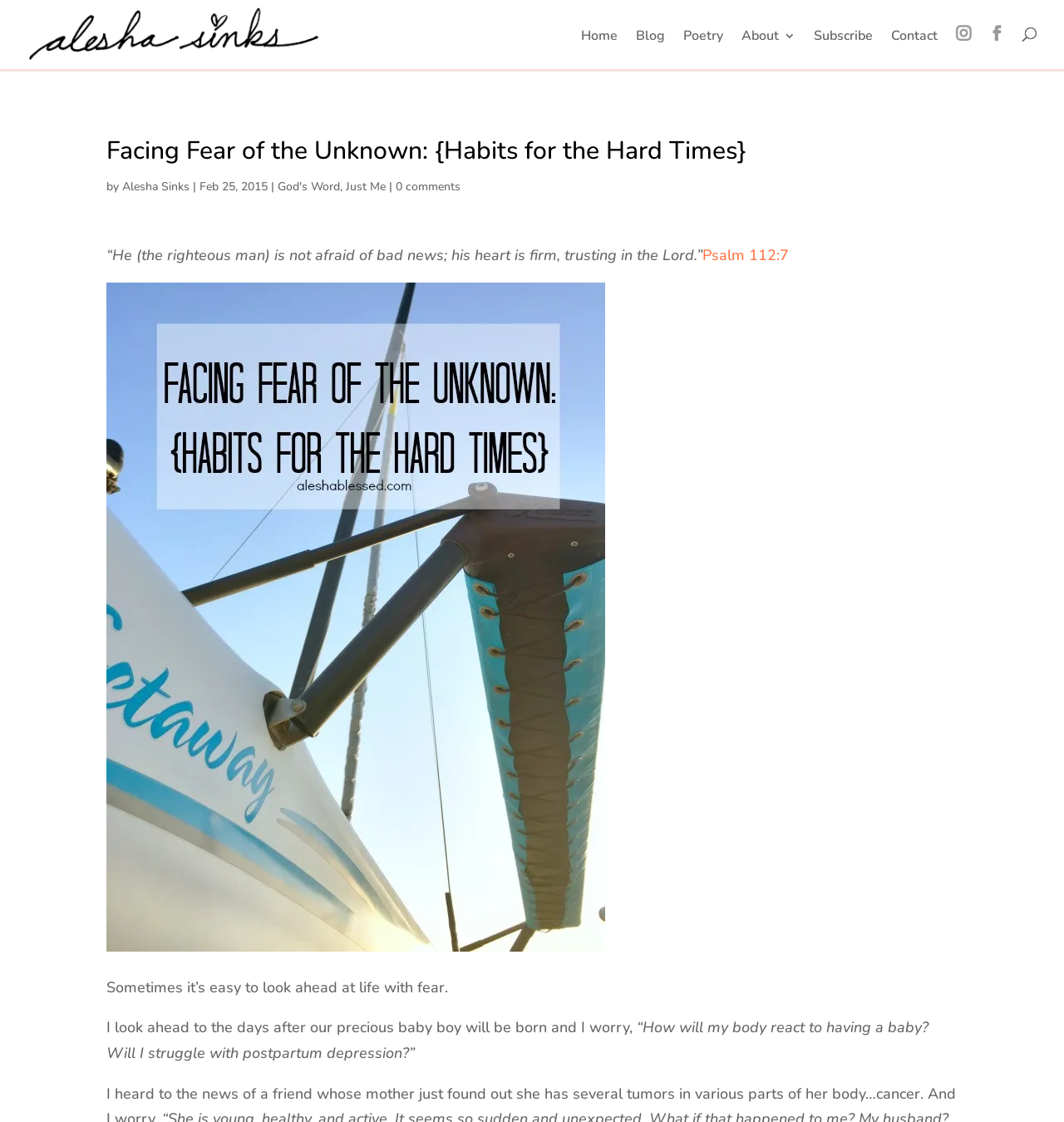Locate the bounding box coordinates of the element I should click to achieve the following instruction: "subscribe to the newsletter".

[0.765, 0.027, 0.82, 0.061]